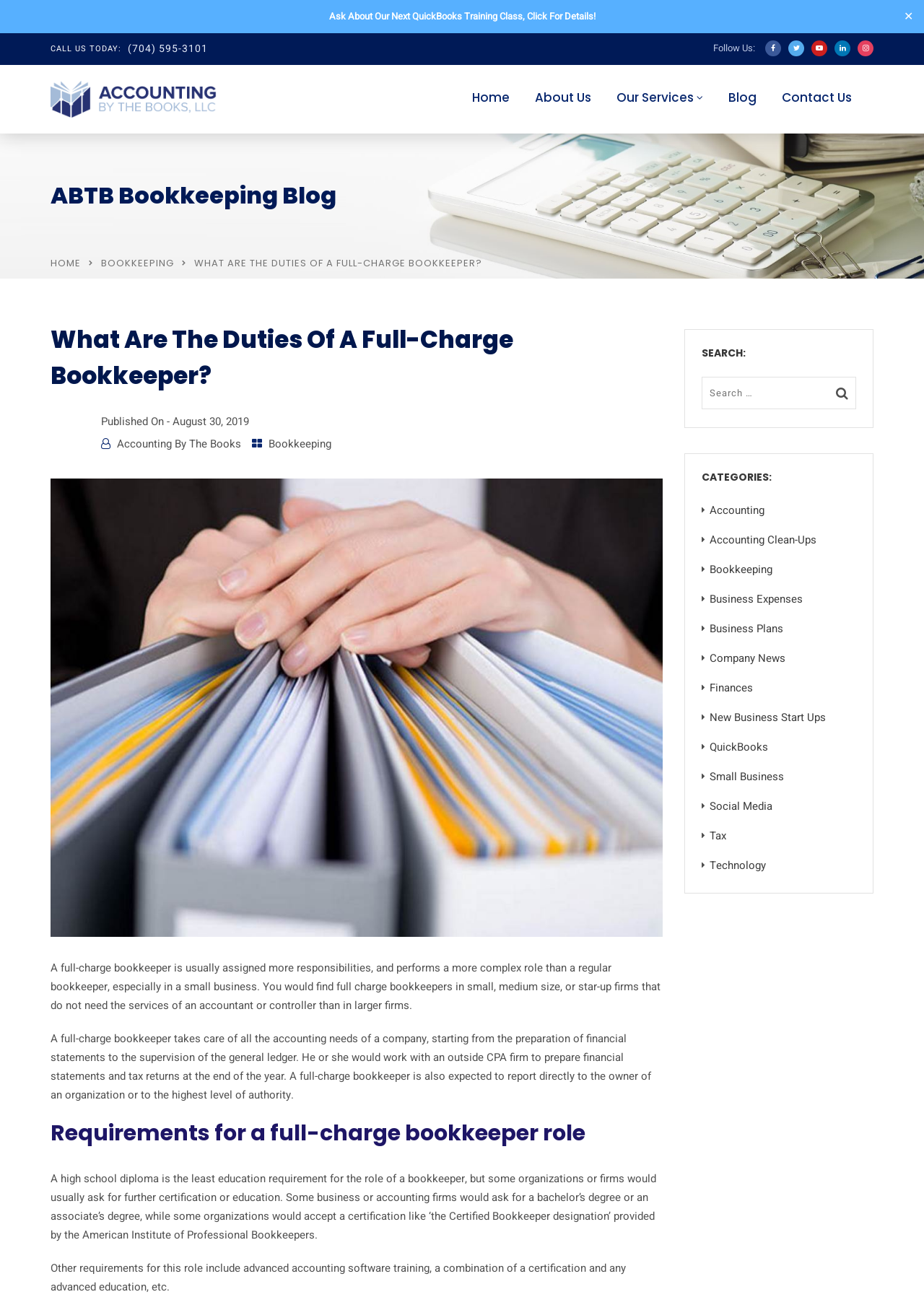What is the title or heading displayed on the webpage?

What Are The Duties Of A Full-Charge Bookkeeper?